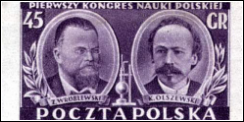What is the field of science that Wróblewski and Olszewski contributed to?
From the image, respond with a single word or phrase.

physical chemistry